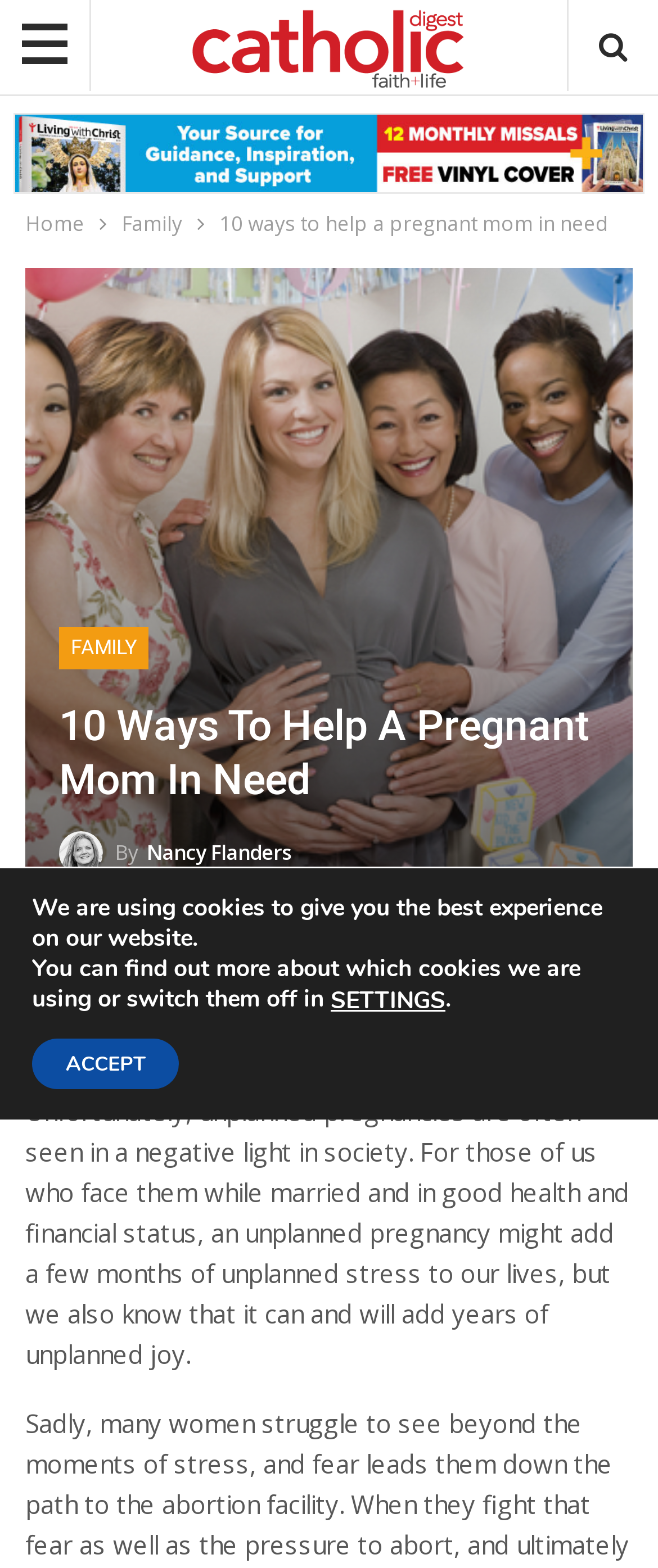Find the bounding box of the element with the following description: "About". The coordinates must be four float numbers between 0 and 1, formatted as [left, top, right, bottom].

None